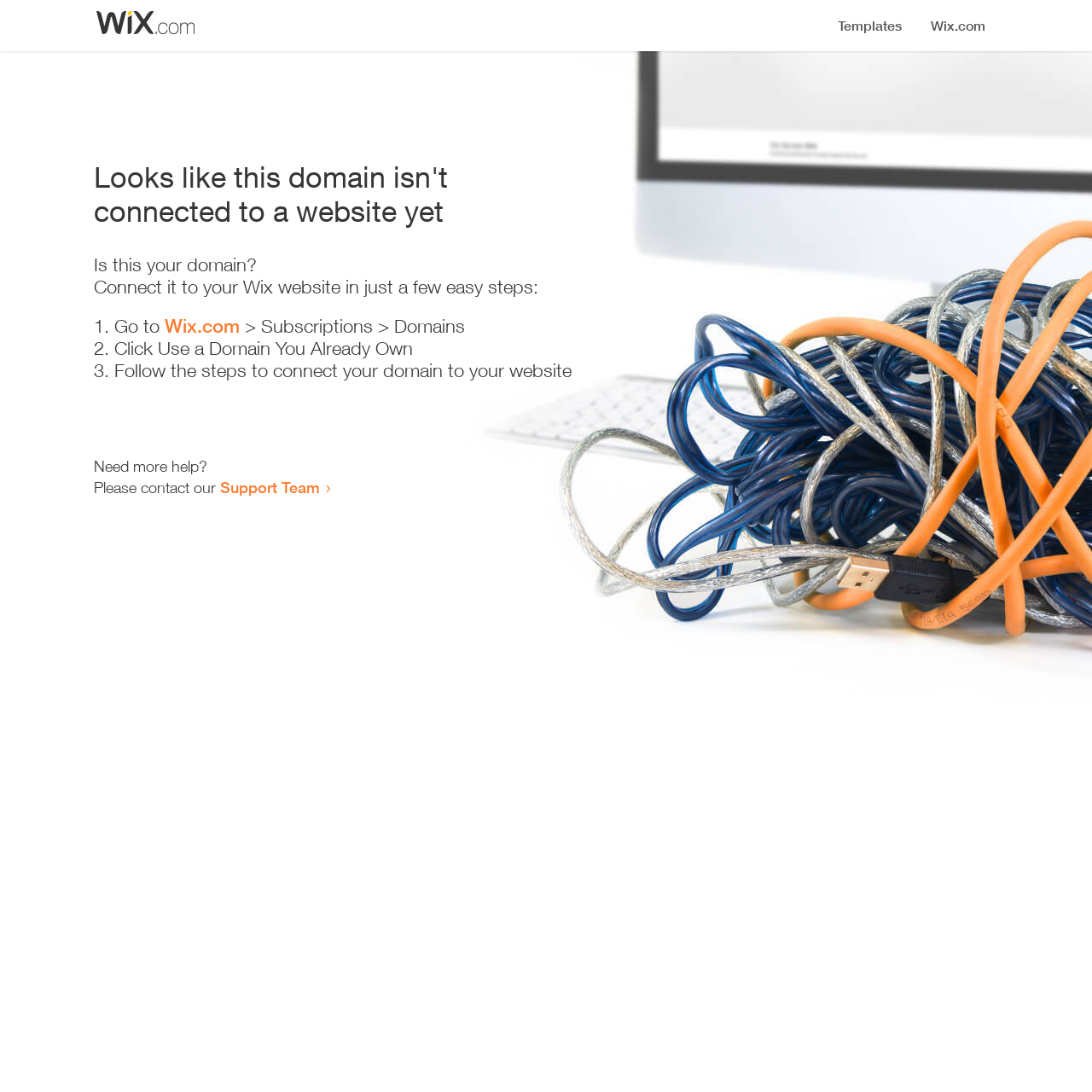Find the bounding box coordinates for the UI element whose description is: "Support Team". The coordinates should be four float numbers between 0 and 1, in the format [left, top, right, bottom].

[0.202, 0.438, 0.293, 0.455]